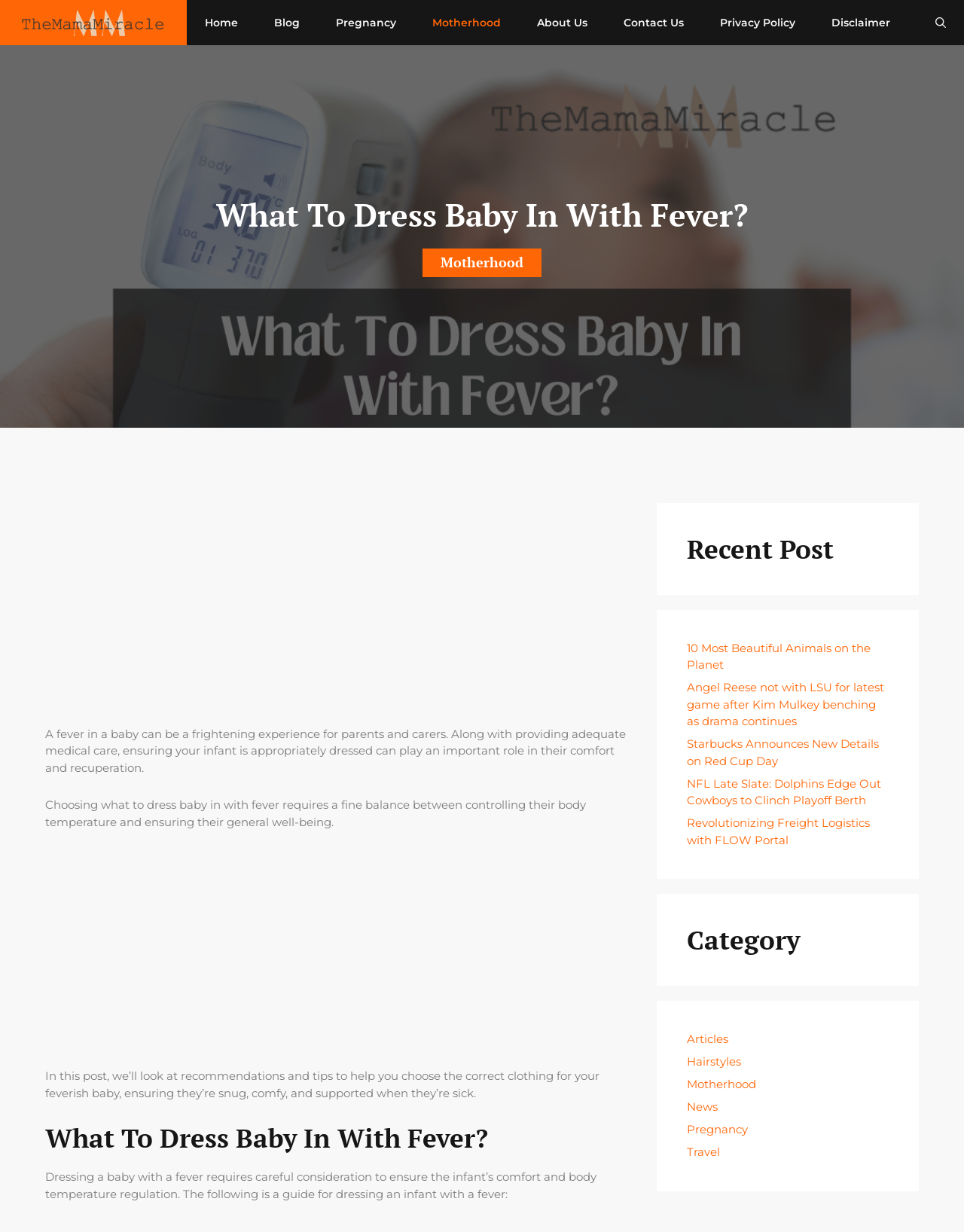What is the purpose of the article?
Observe the image and answer the question with a one-word or short phrase response.

Provide guidance on dressing baby with fever